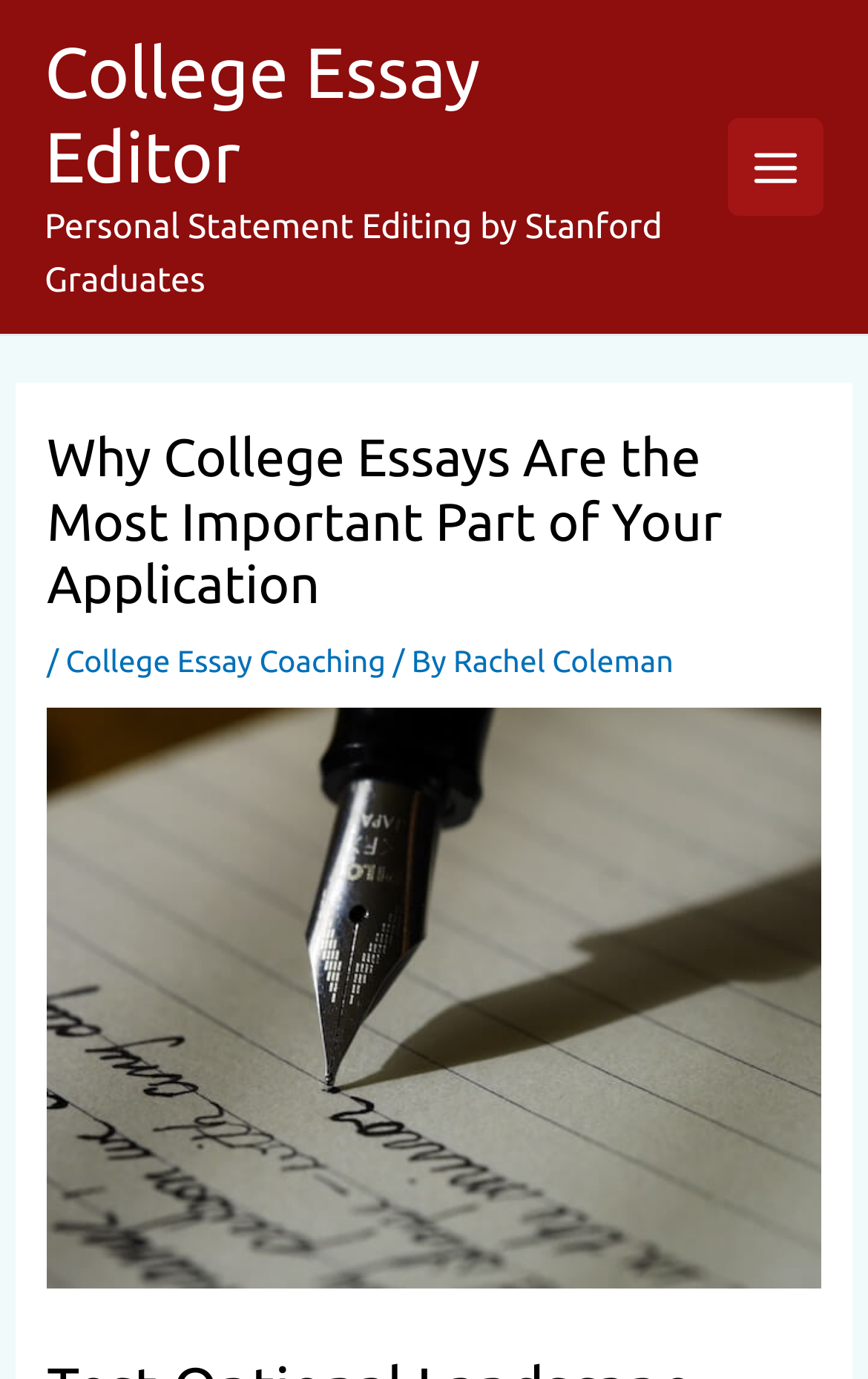Refer to the image and offer a detailed explanation in response to the question: What service is offered by the website?

The website offers personal statement editing services, as indicated by the static text 'Personal Statement Editing by Stanford Graduates' at the top of the webpage. This suggests that the website provides editing services for college applicants' personal statements.